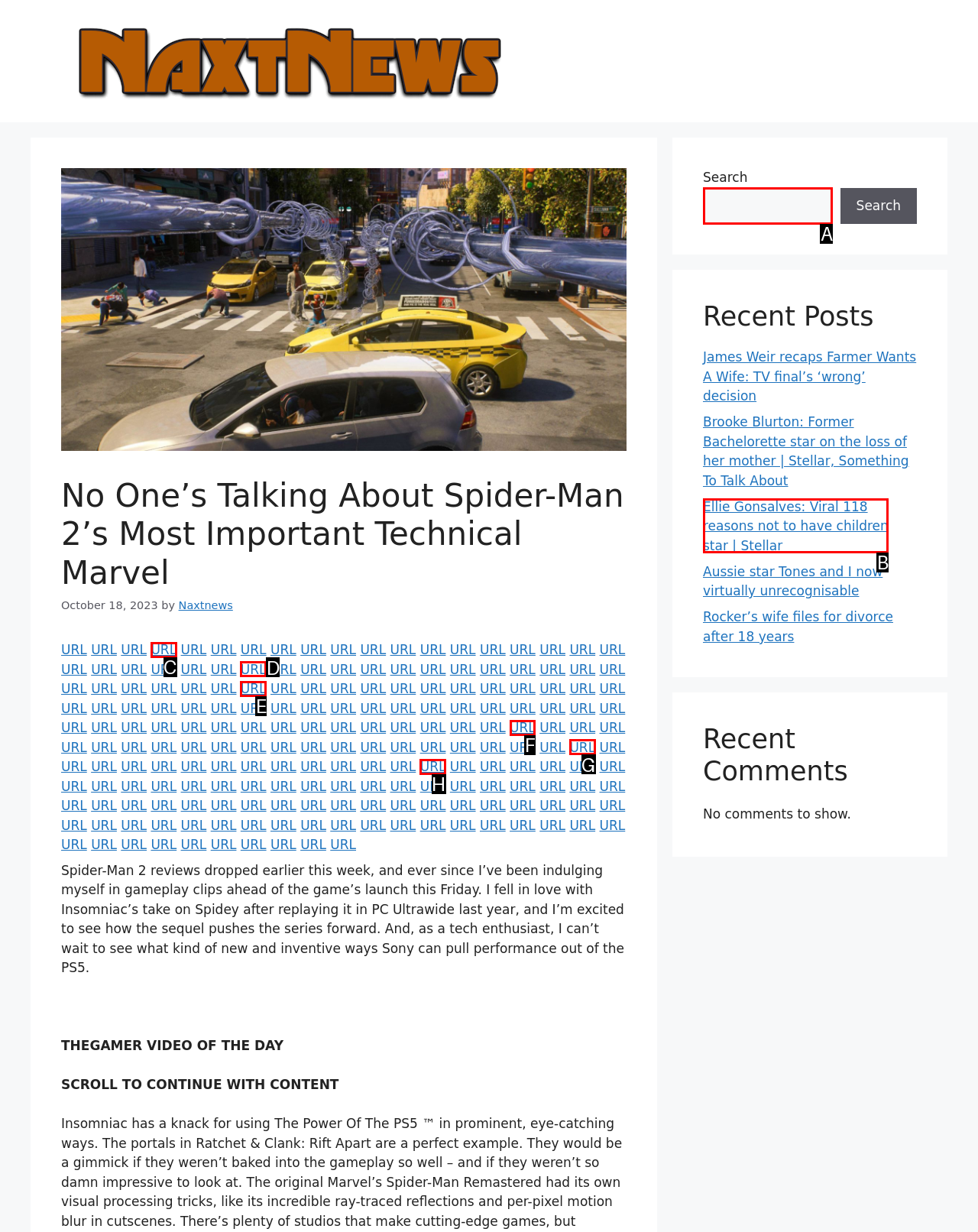Look at the description: parent_node: Search name="s"
Determine the letter of the matching UI element from the given choices.

A